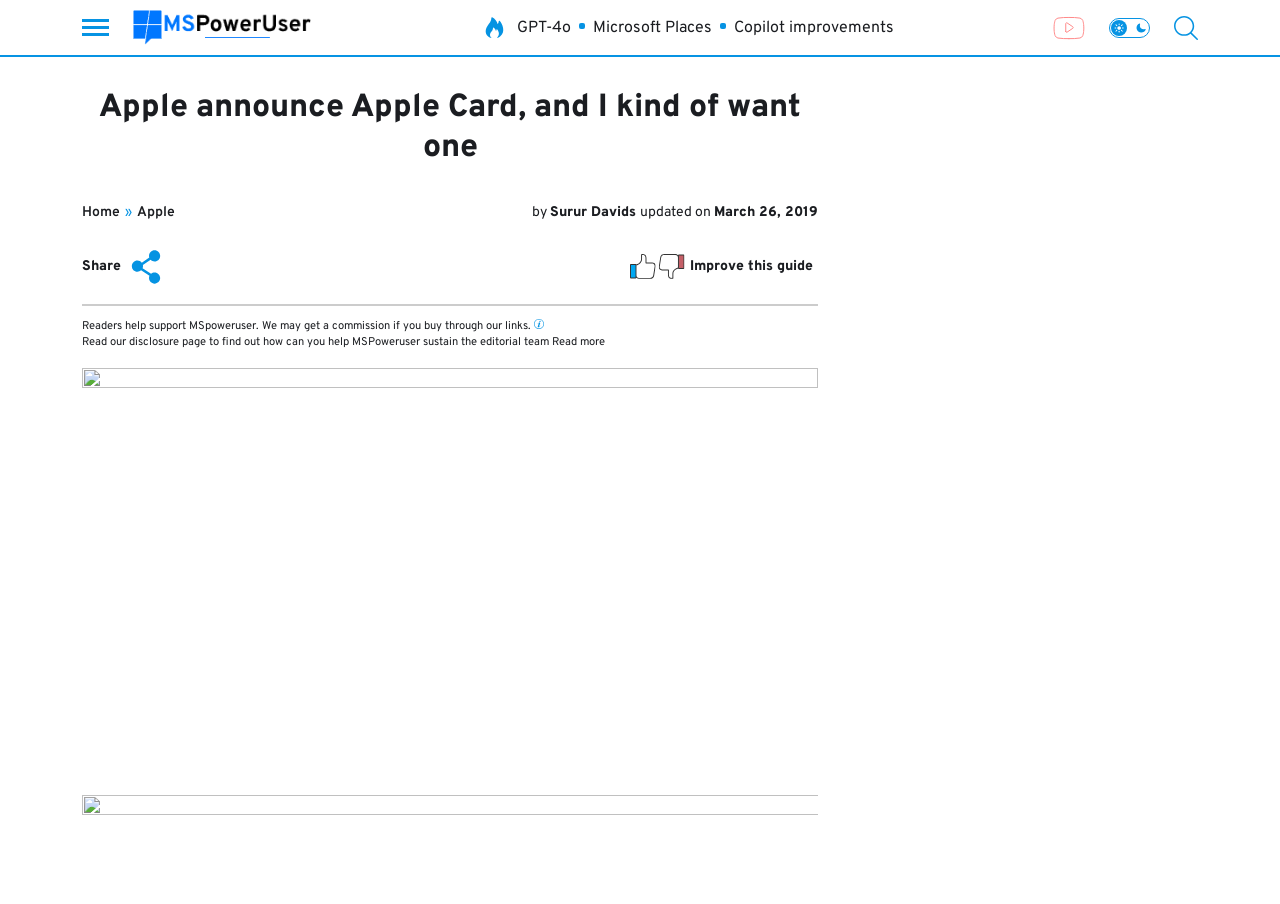Provide your answer in one word or a succinct phrase for the question: 
What is the date the article was published?

March 25, 2019